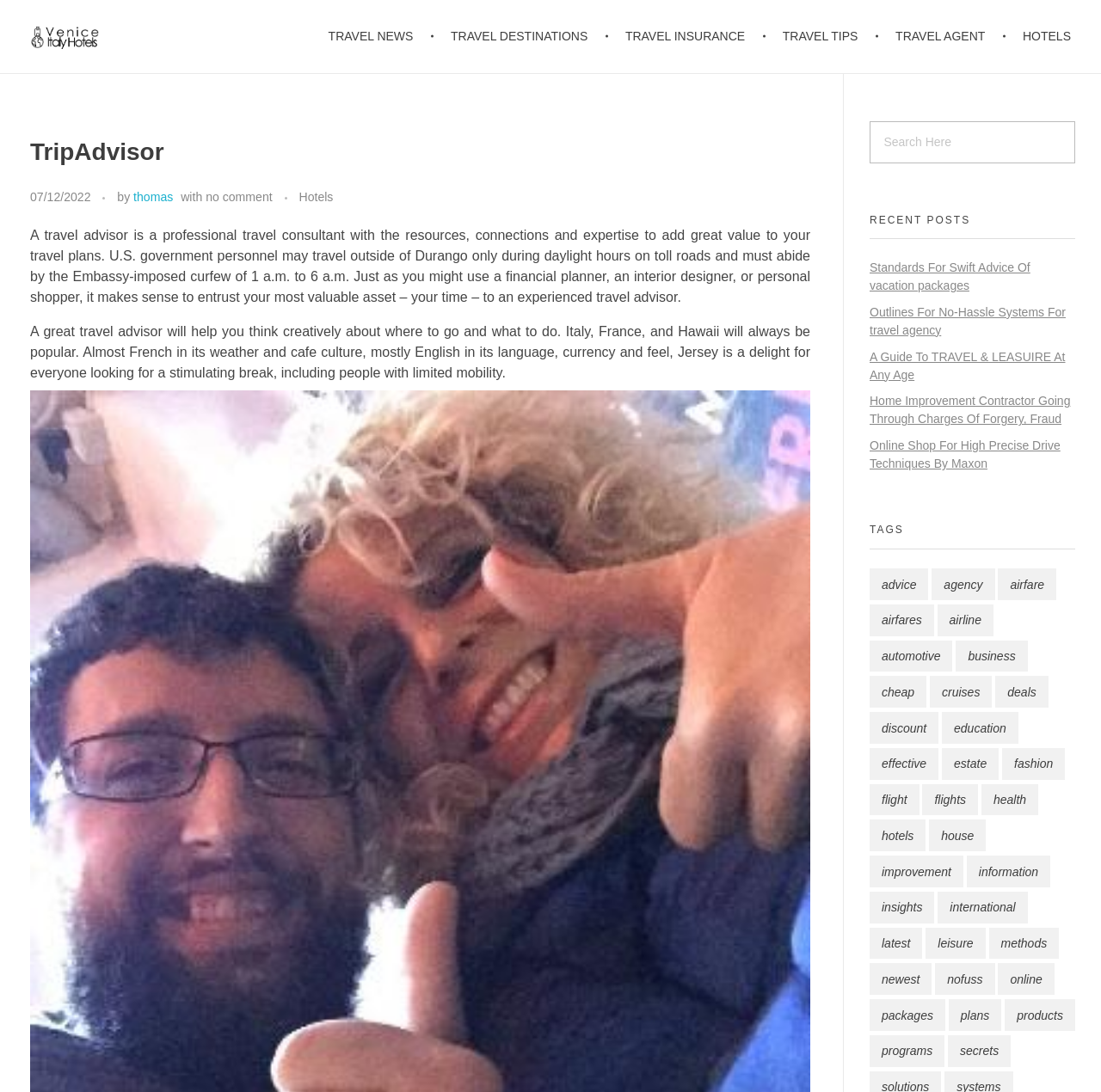Use a single word or phrase to answer this question: 
What is the name of the author of the article?

thomas